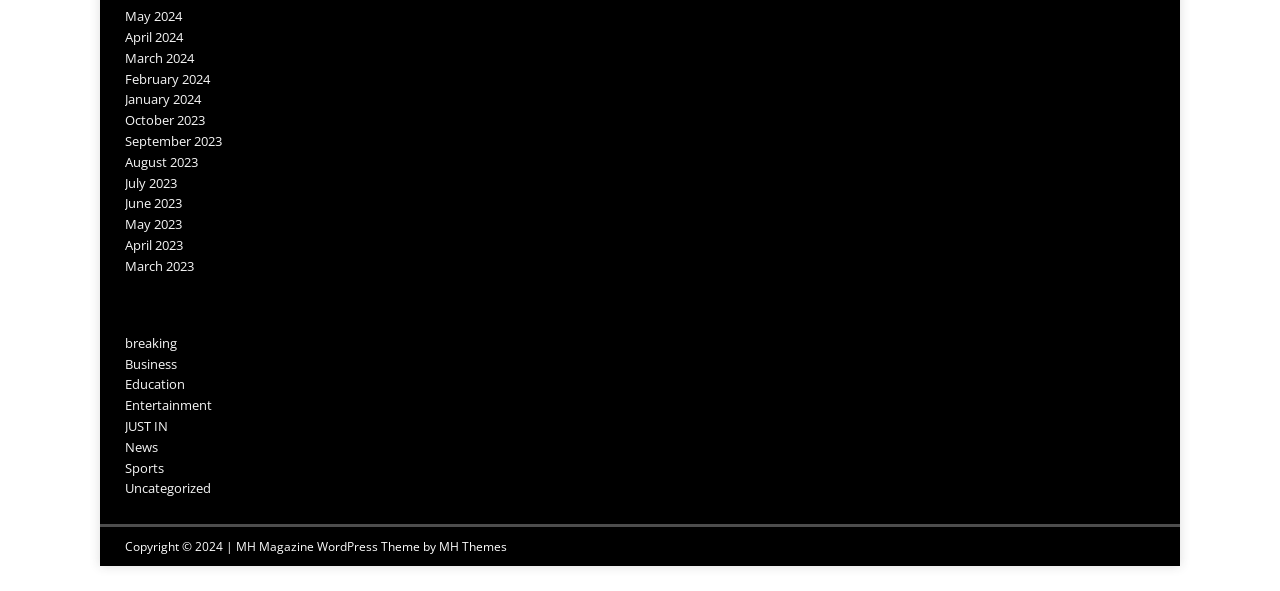What is the last category listed?
Answer the question with a thorough and detailed explanation.

I looked at the list of categories and found that the last one is 'Uncategorized', which is a link element.